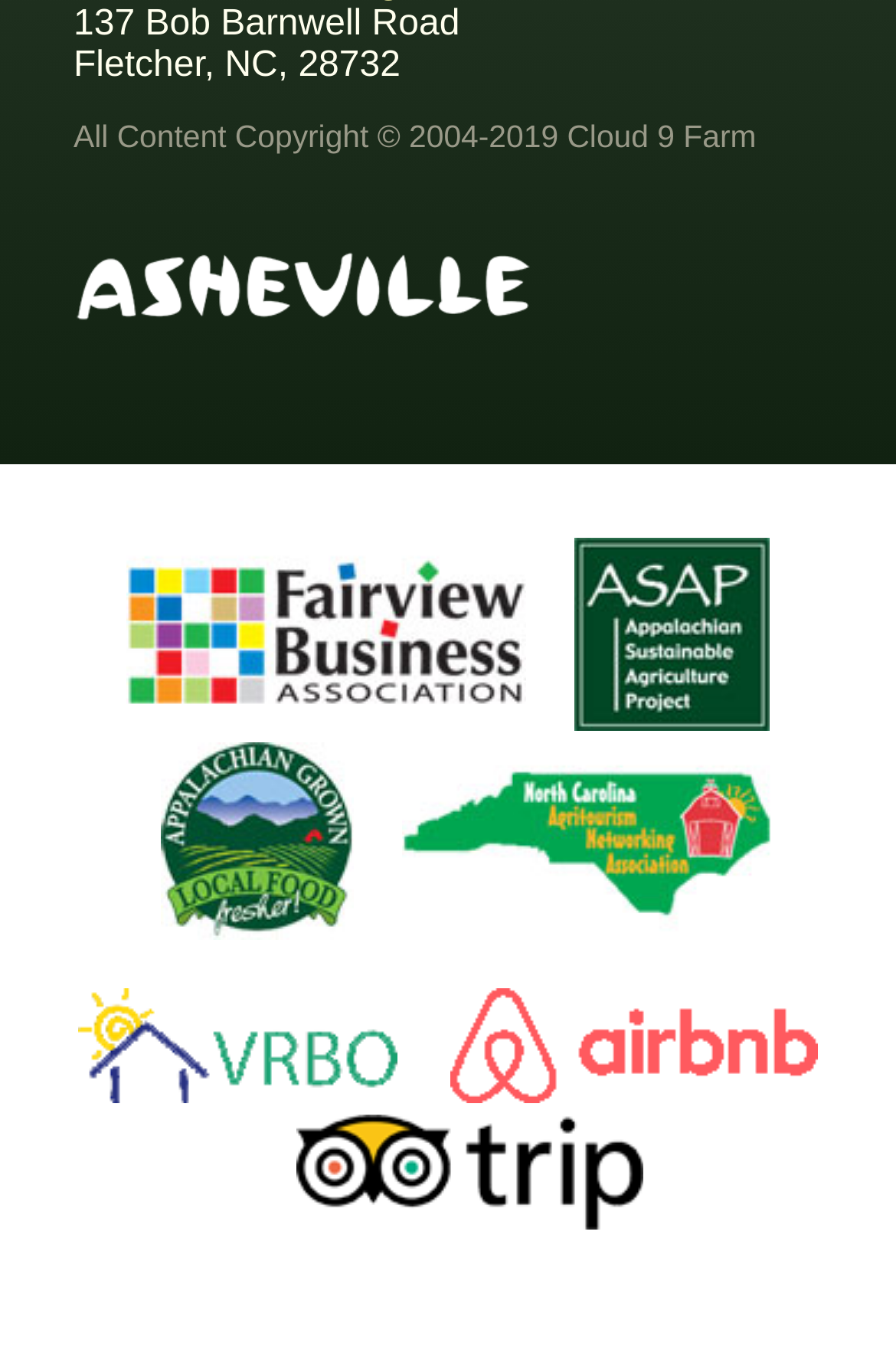Using a single word or phrase, answer the following question: 
What is the address of Cloud 9 Farm?

137 Bob Barnwell Road